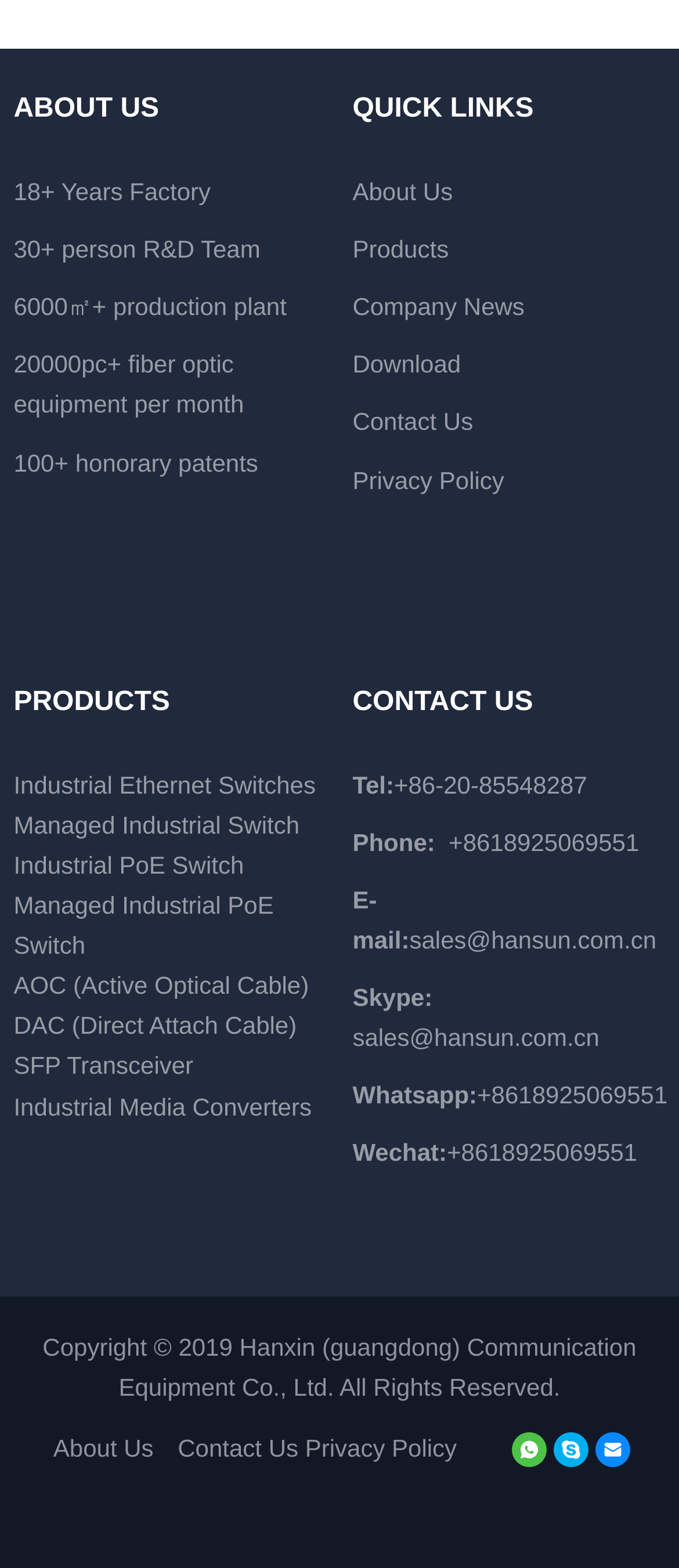Locate the UI element described as follows: "title="Skype"". Return the bounding box coordinates as four float numbers between 0 and 1 in the order [left, top, right, bottom].

[0.811, 0.913, 0.873, 0.936]